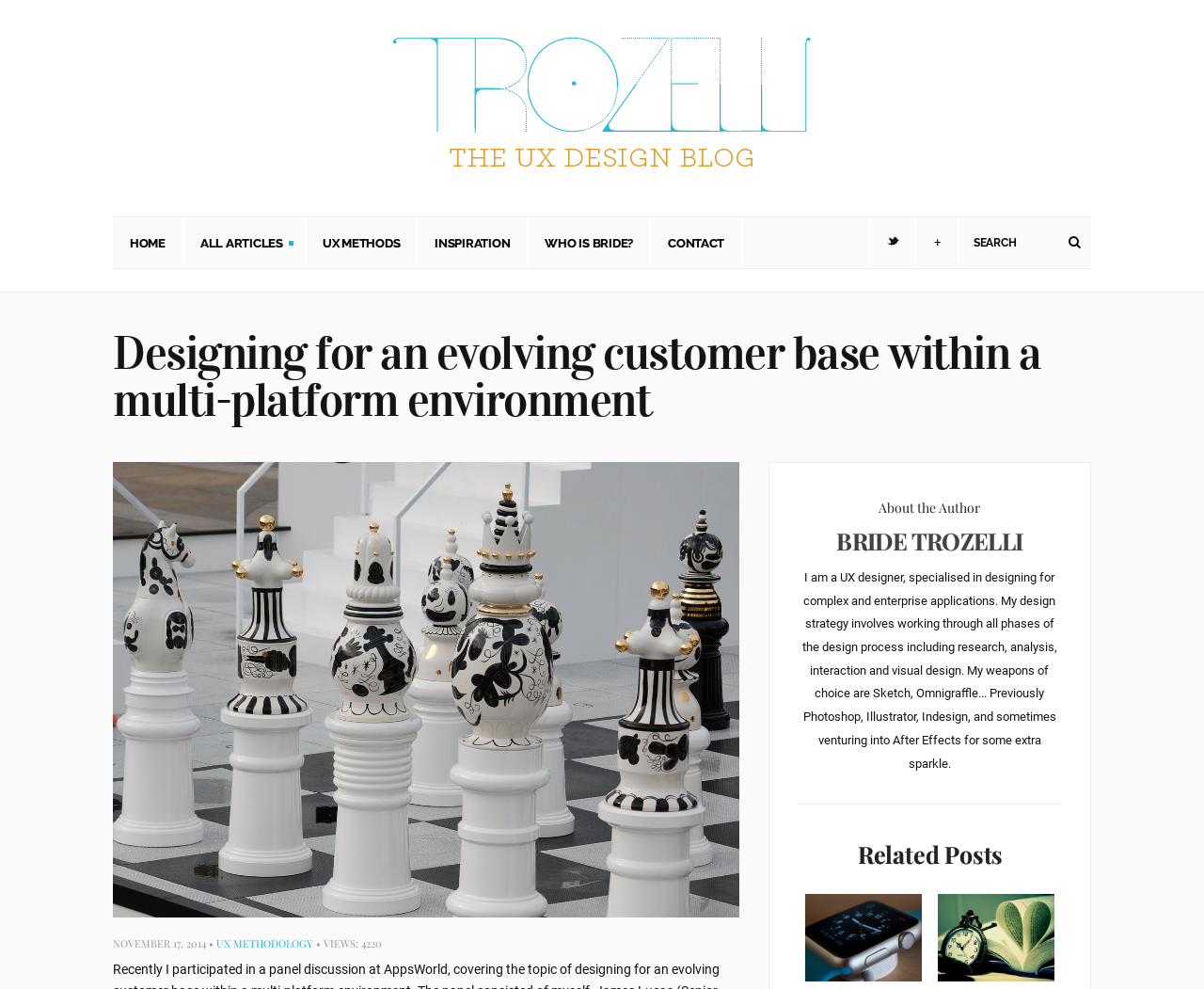Find the coordinates for the bounding box of the element with this description: "Inspiration".

[0.347, 0.22, 0.439, 0.271]